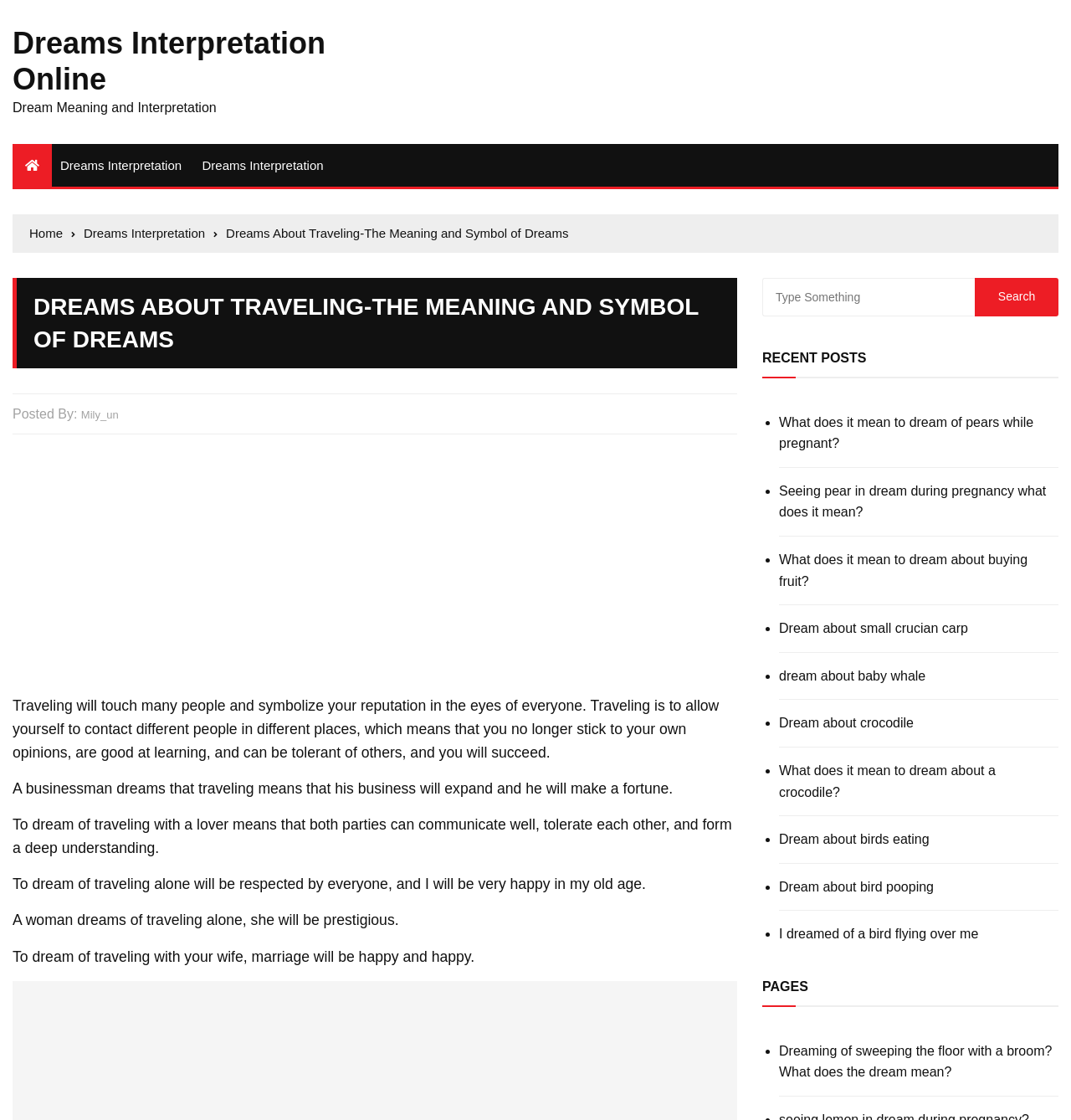Please reply with a single word or brief phrase to the question: 
What is the meaning of dreaming about traveling alone for a businessman?

His business will expand and he will make a fortune.